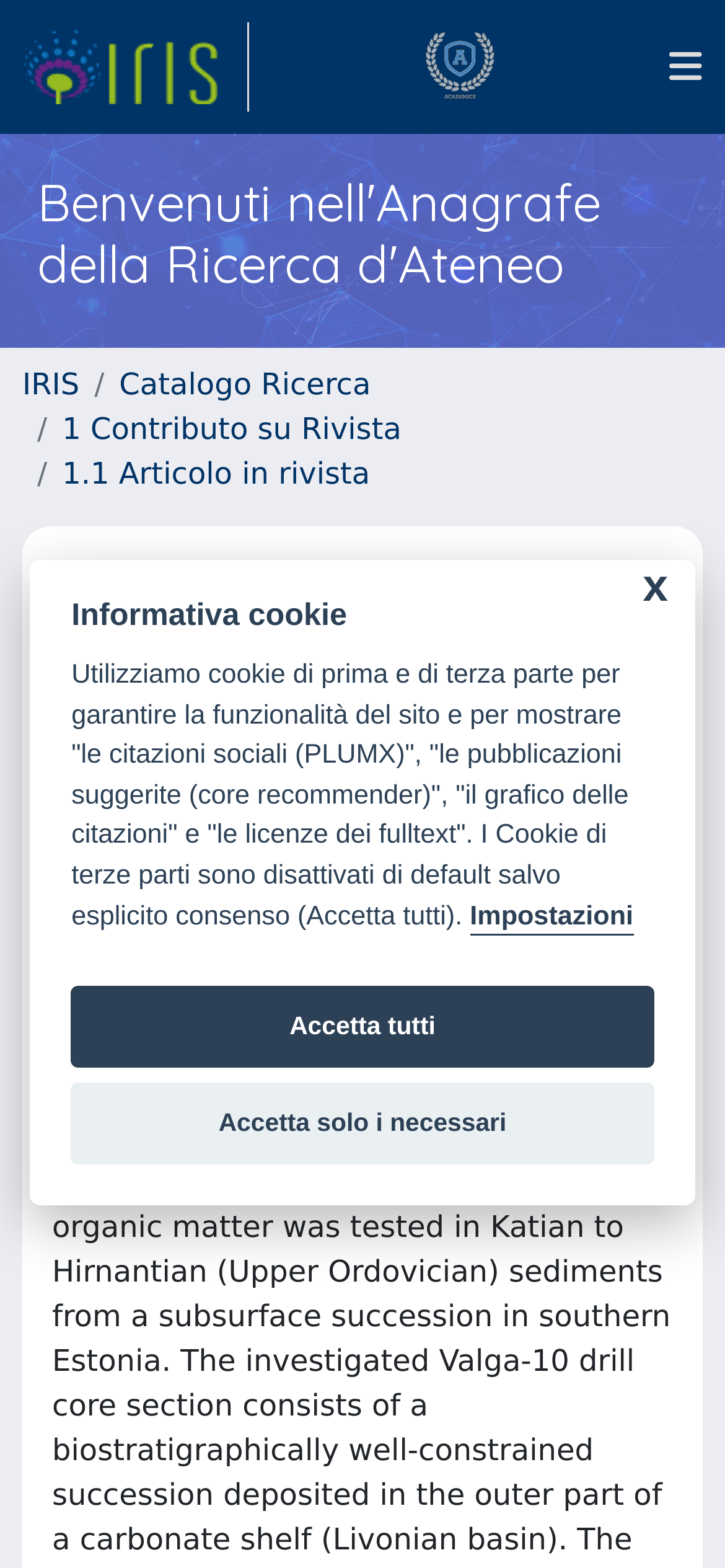Locate the bounding box of the UI element defined by this description: "Schito A.". The coordinates should be given as four float numbers between 0 and 1, formatted as [left, top, right, bottom].

[0.362, 0.529, 0.559, 0.559]